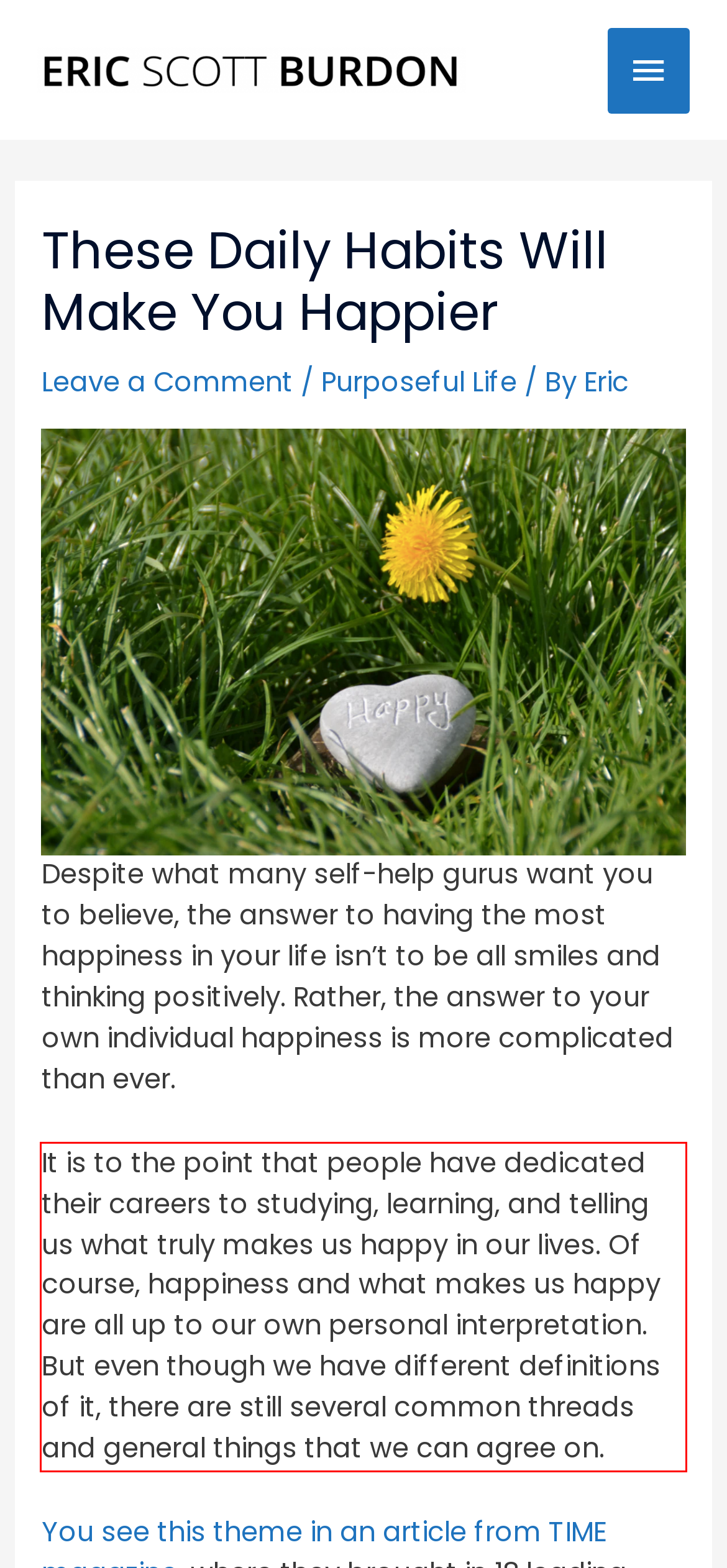Using the provided screenshot, read and generate the text content within the red-bordered area.

It is to the point that people have dedicated their careers to studying, learning, and telling us what truly makes us happy in our lives. Of course, happiness and what makes us happy are all up to our own personal interpretation. But even though we have different definitions of it, there are still several common threads and general things that we can agree on.